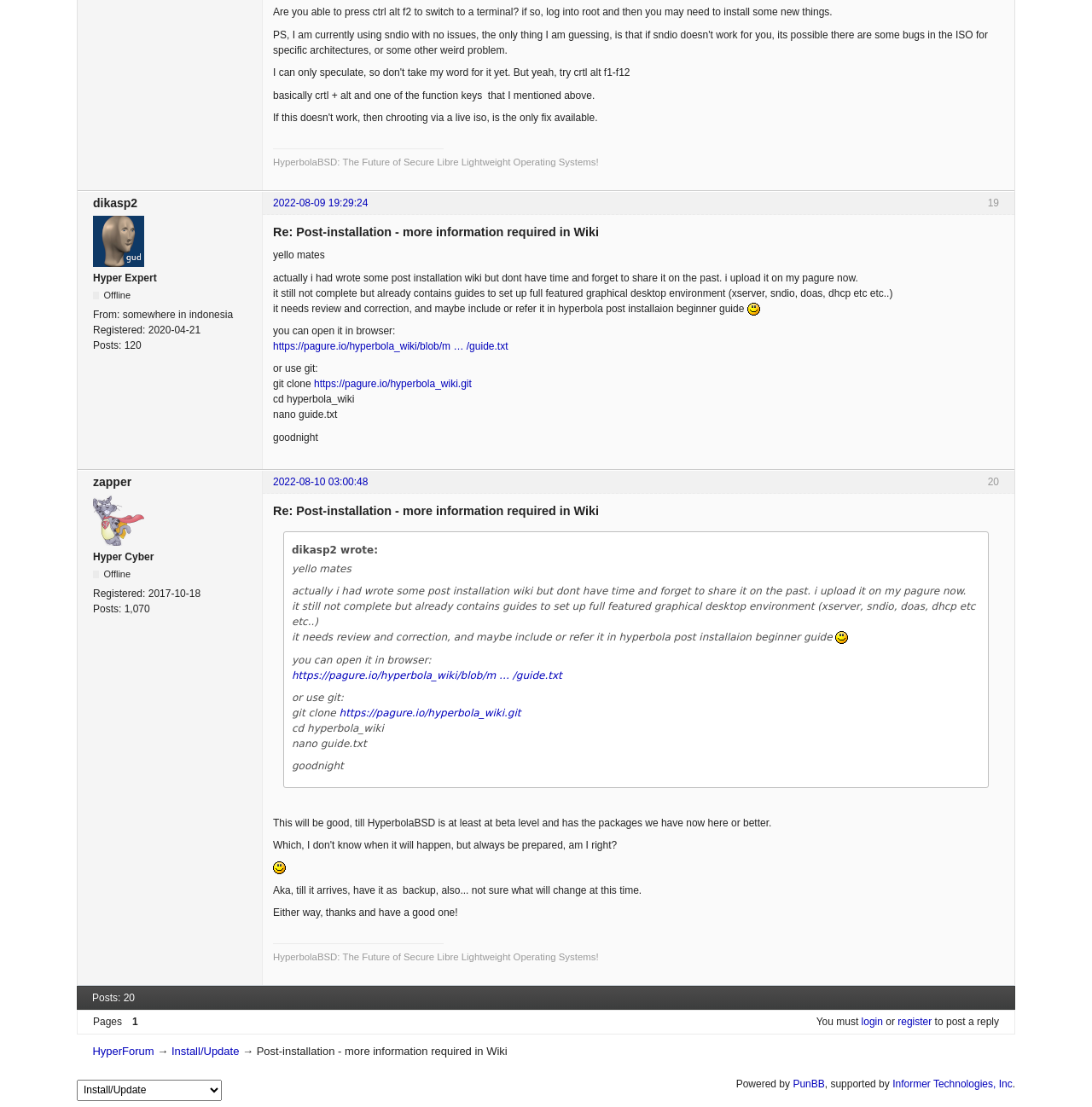What is the name of the operating system mentioned?
Look at the image and answer the question using a single word or phrase.

HyperbolaBSD